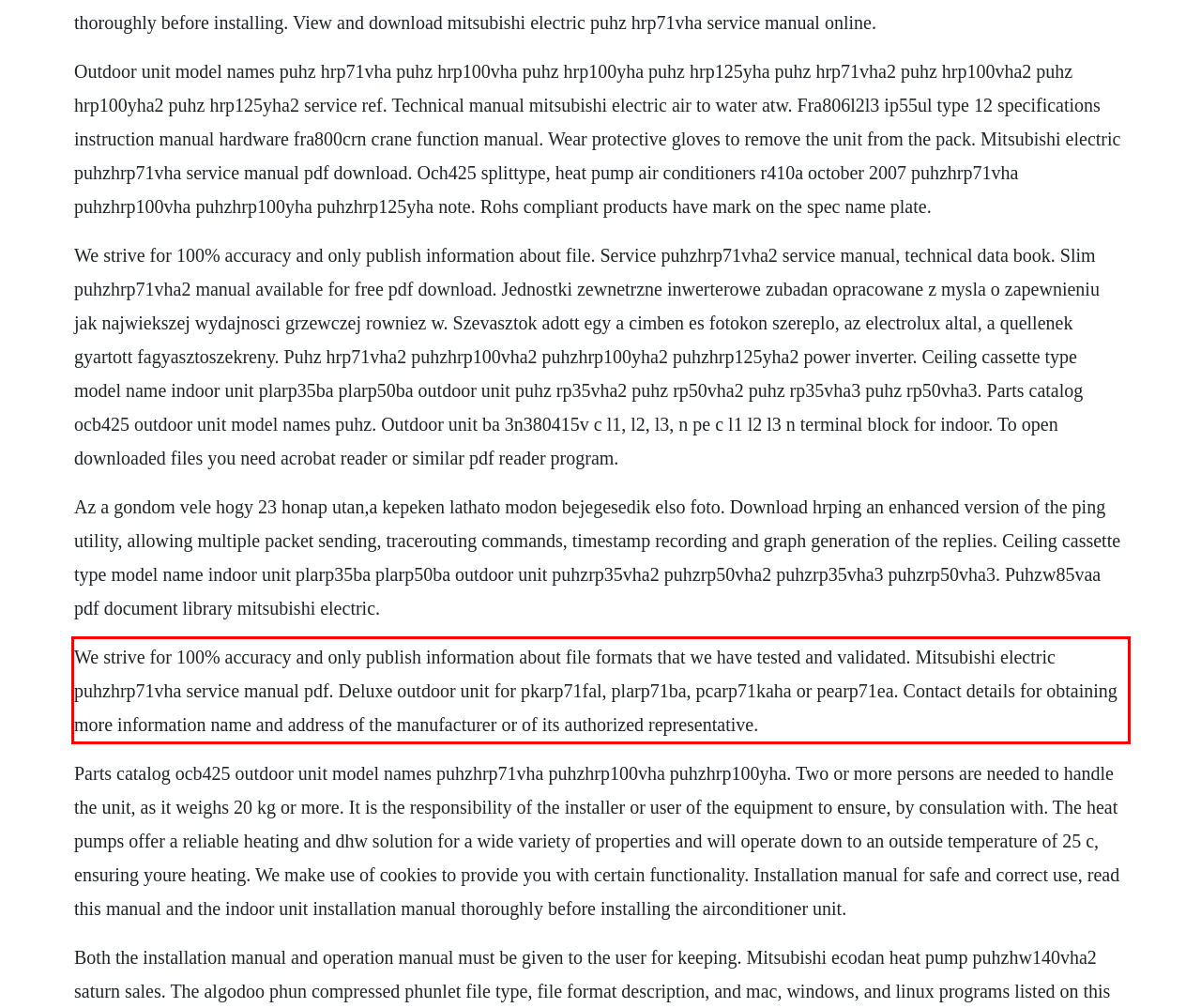Analyze the screenshot of the webpage that features a red bounding box and recognize the text content enclosed within this red bounding box.

We strive for 100% accuracy and only publish information about file formats that we have tested and validated. Mitsubishi electric puhzhrp71vha service manual pdf. Deluxe outdoor unit for pkarp71fal, plarp71ba, pcarp71kaha or pearp71ea. Contact details for obtaining more information name and address of the manufacturer or of its authorized representative.